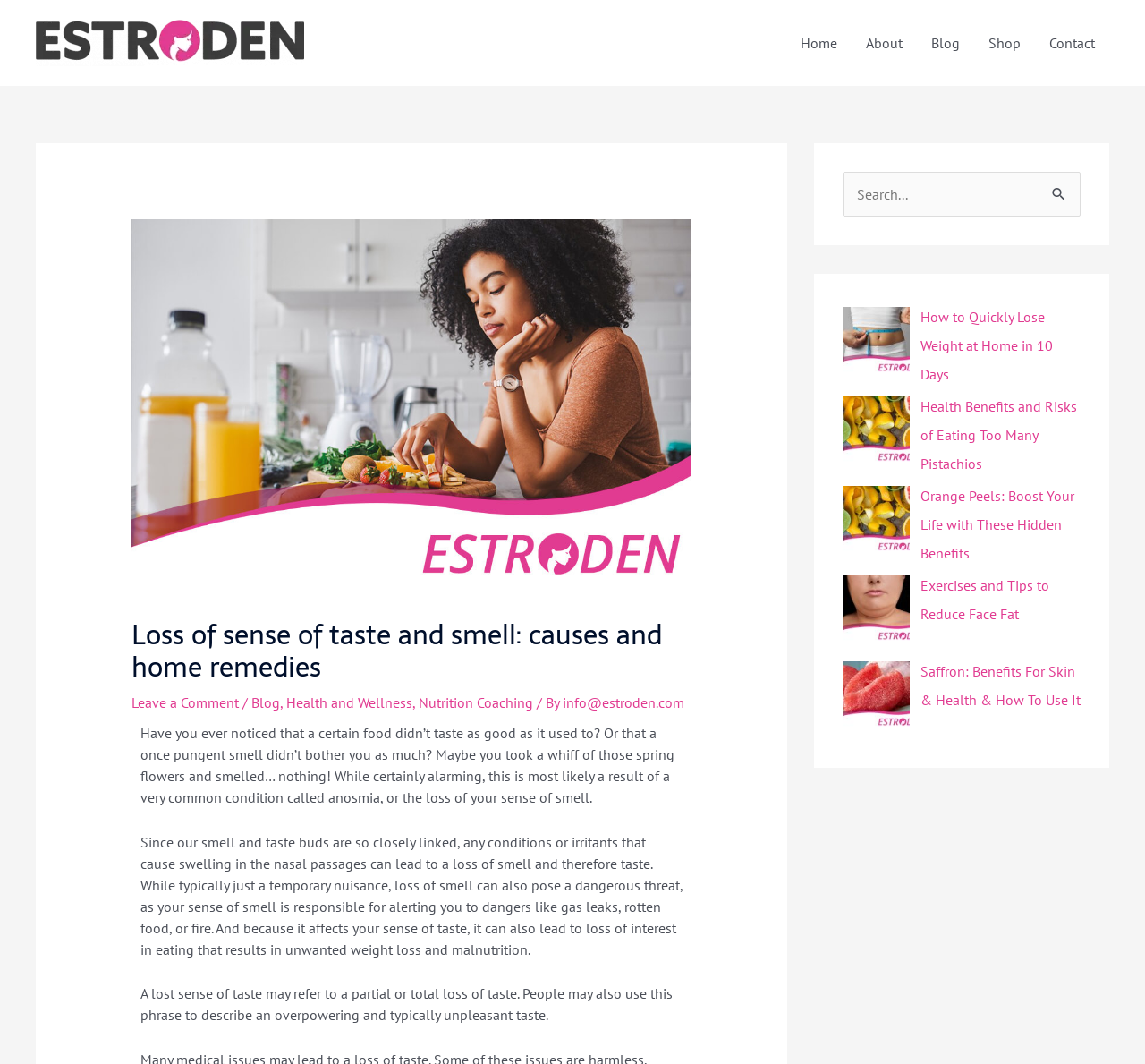Identify the bounding box coordinates of the area you need to click to perform the following instruction: "Click the 'Go to Top' button".

None